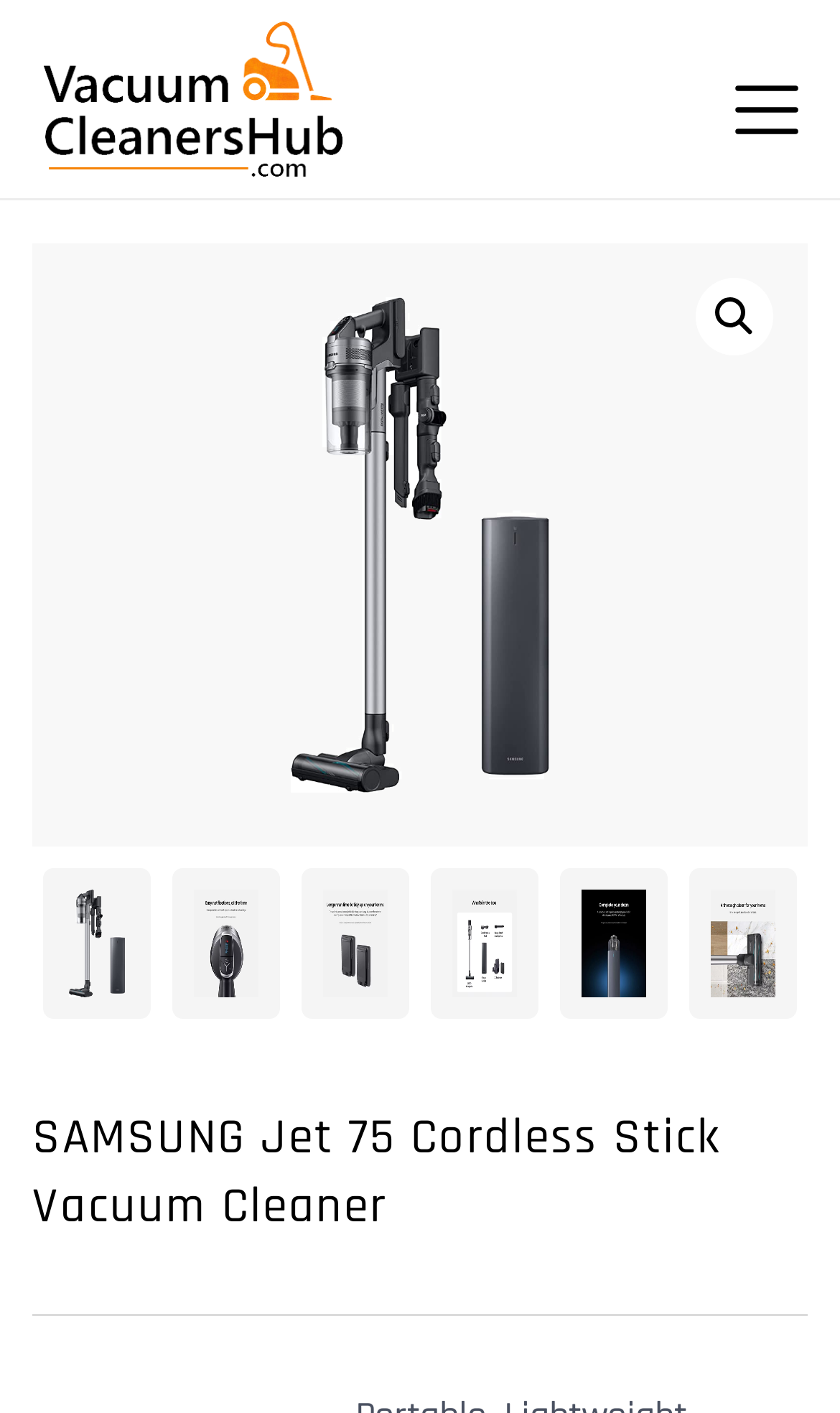Is there a search function on the website?
Analyze the image and deliver a detailed answer to the question.

There is a search function on the website, which is represented by a magnifying glass icon located at the top right corner of the webpage. The icon is a clickable link with a bounding box of [0.828, 0.197, 0.921, 0.252].